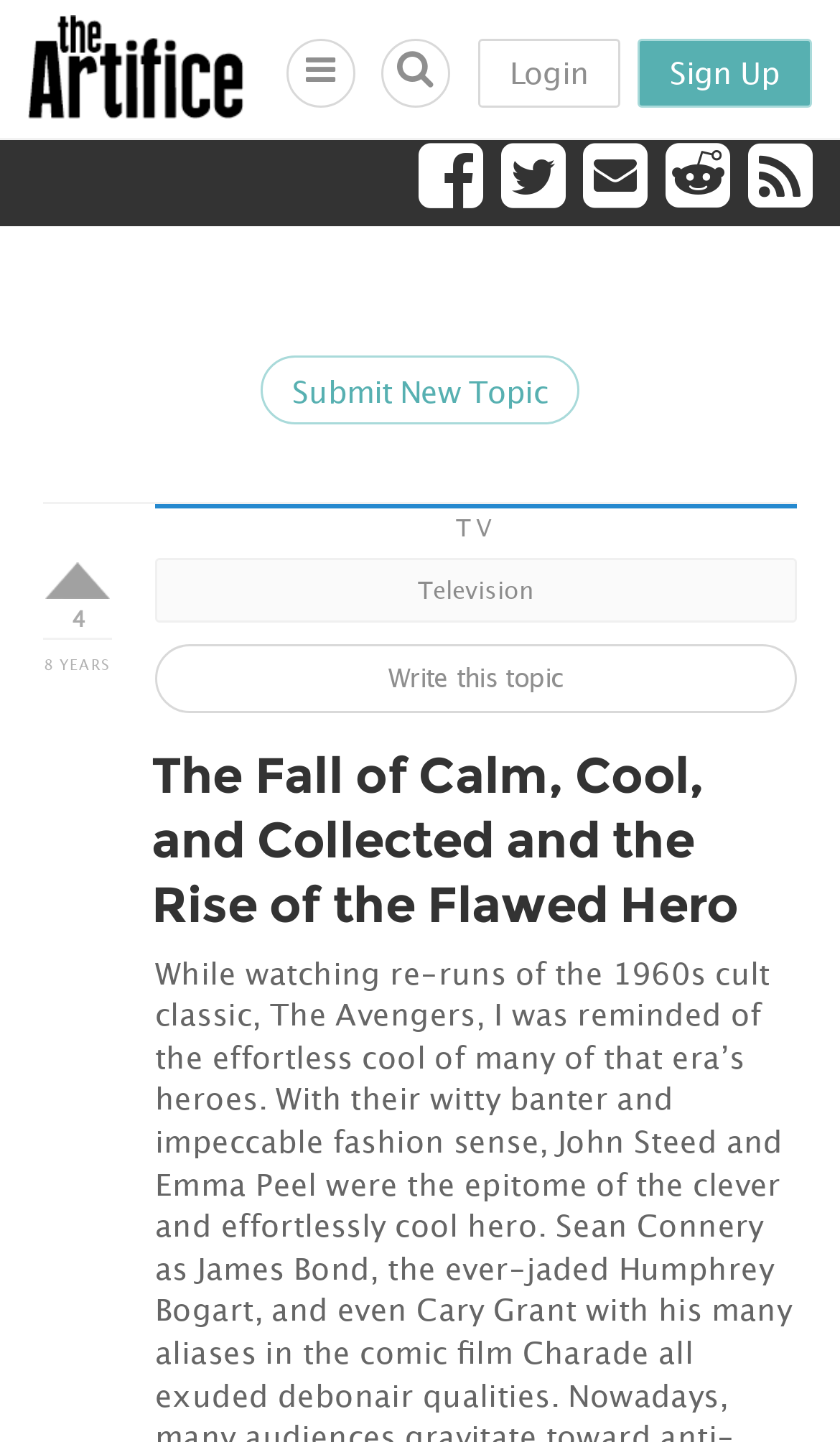Determine the bounding box coordinates for the area that needs to be clicked to fulfill this task: "Go to the category 'Television'". The coordinates must be given as four float numbers between 0 and 1, i.e., [left, top, right, bottom].

[0.185, 0.387, 0.949, 0.432]